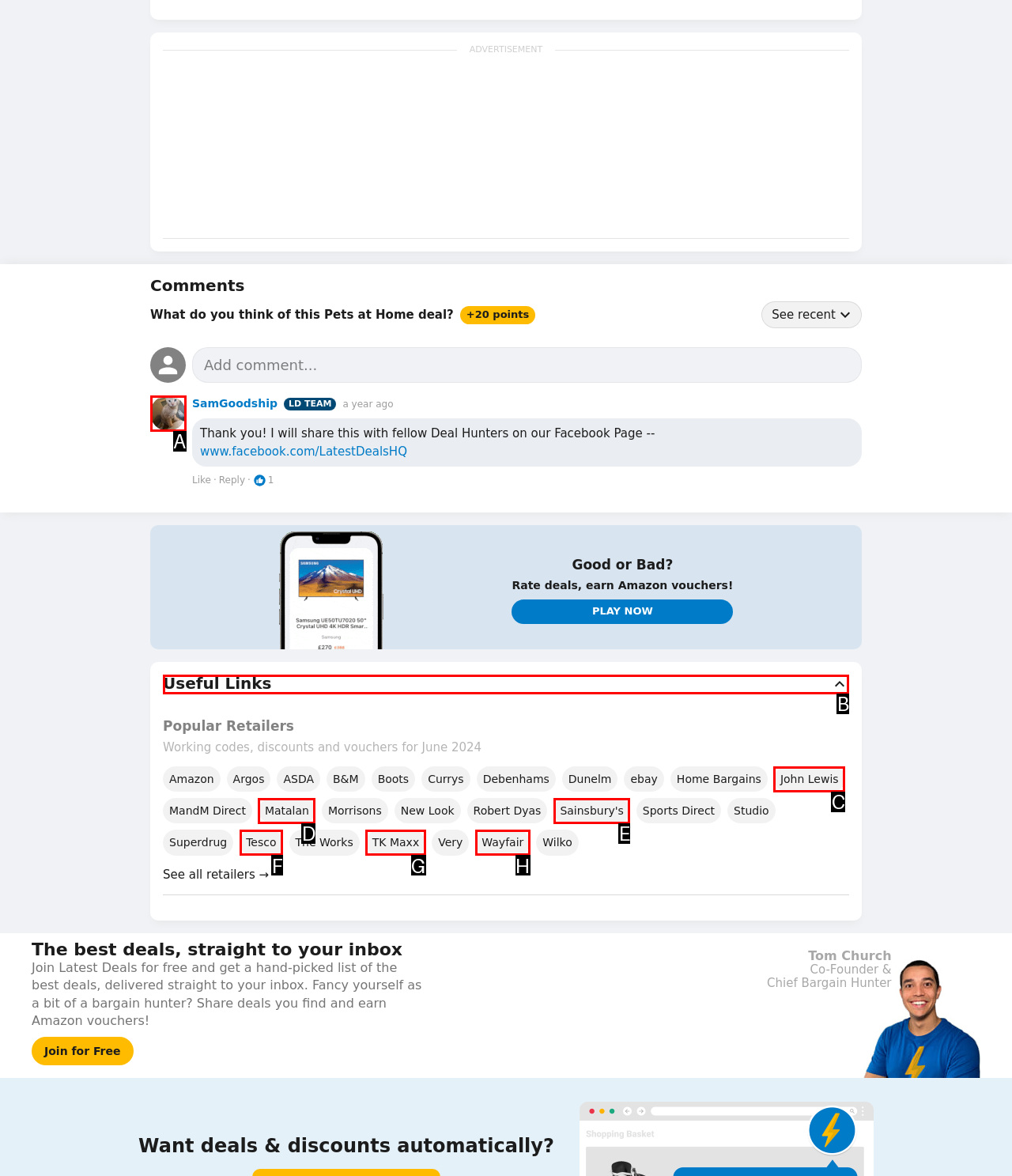To complete the instruction: go to CONTACT US, which HTML element should be clicked?
Respond with the option's letter from the provided choices.

None